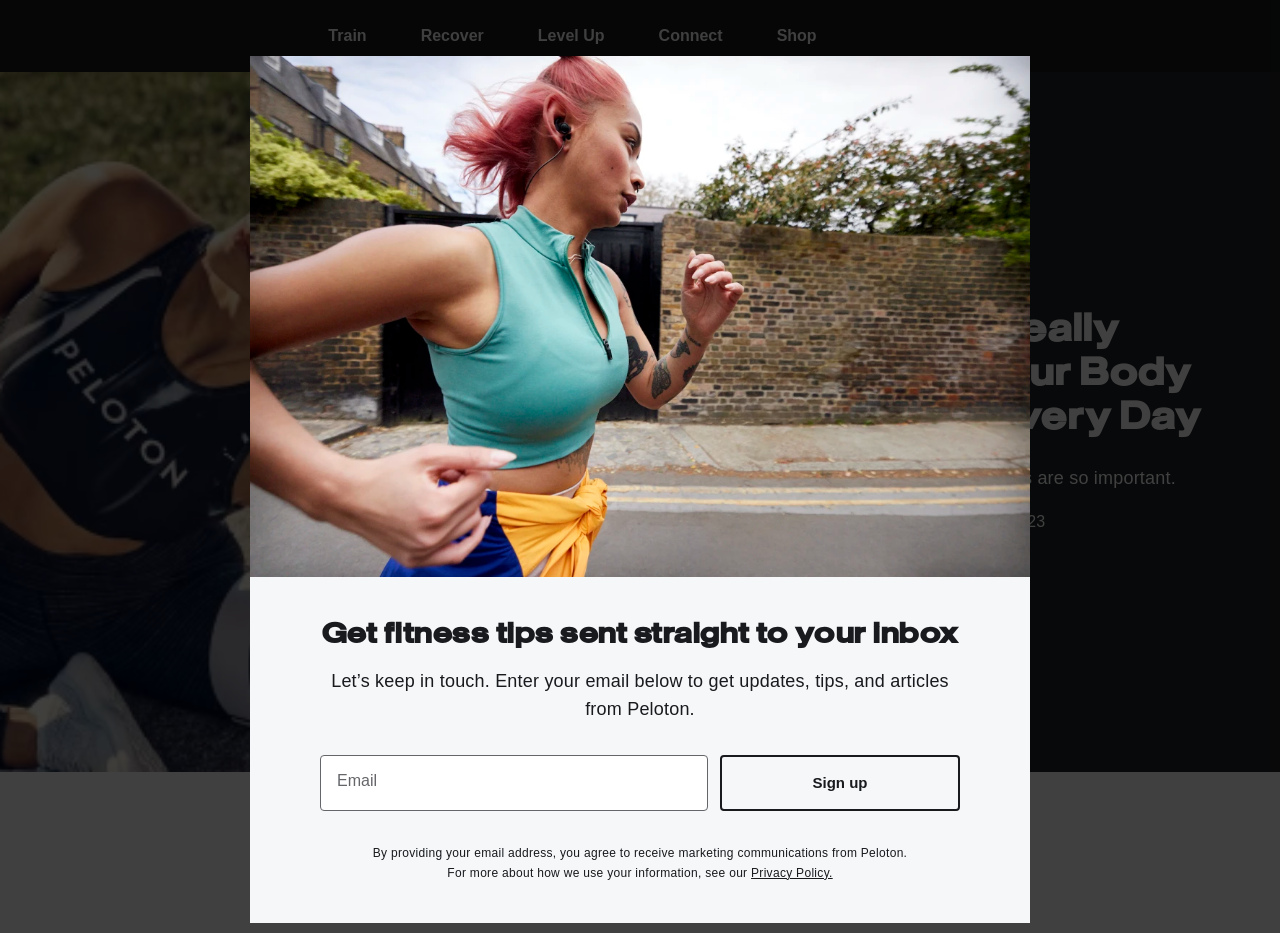Using the provided element description "parent_node: Email name="email"", determine the bounding box coordinates of the UI element.

[0.251, 0.81, 0.552, 0.868]